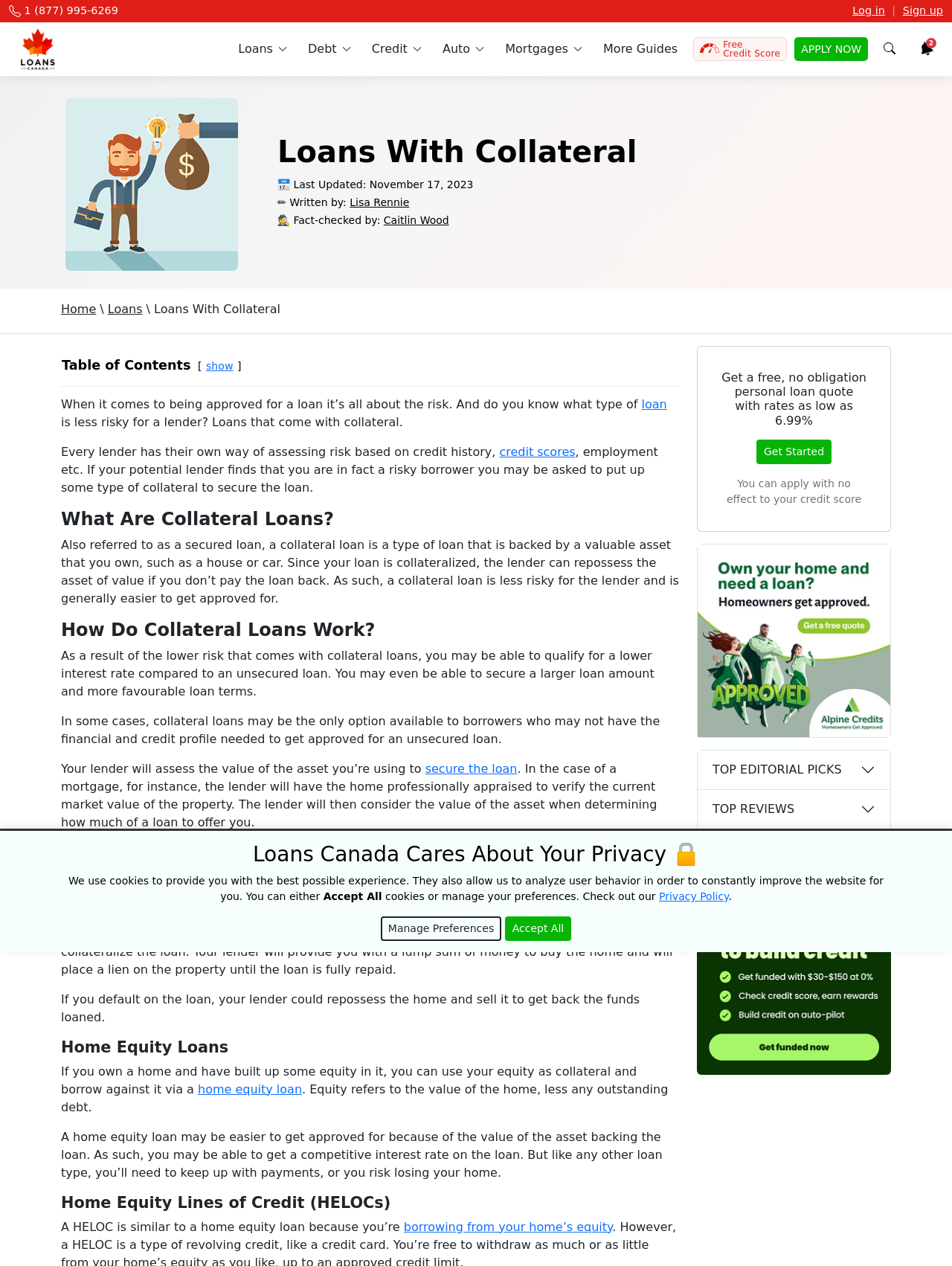Please specify the bounding box coordinates of the region to click in order to perform the following instruction: "Click the 'APPLY NOW' button".

[0.835, 0.029, 0.912, 0.048]